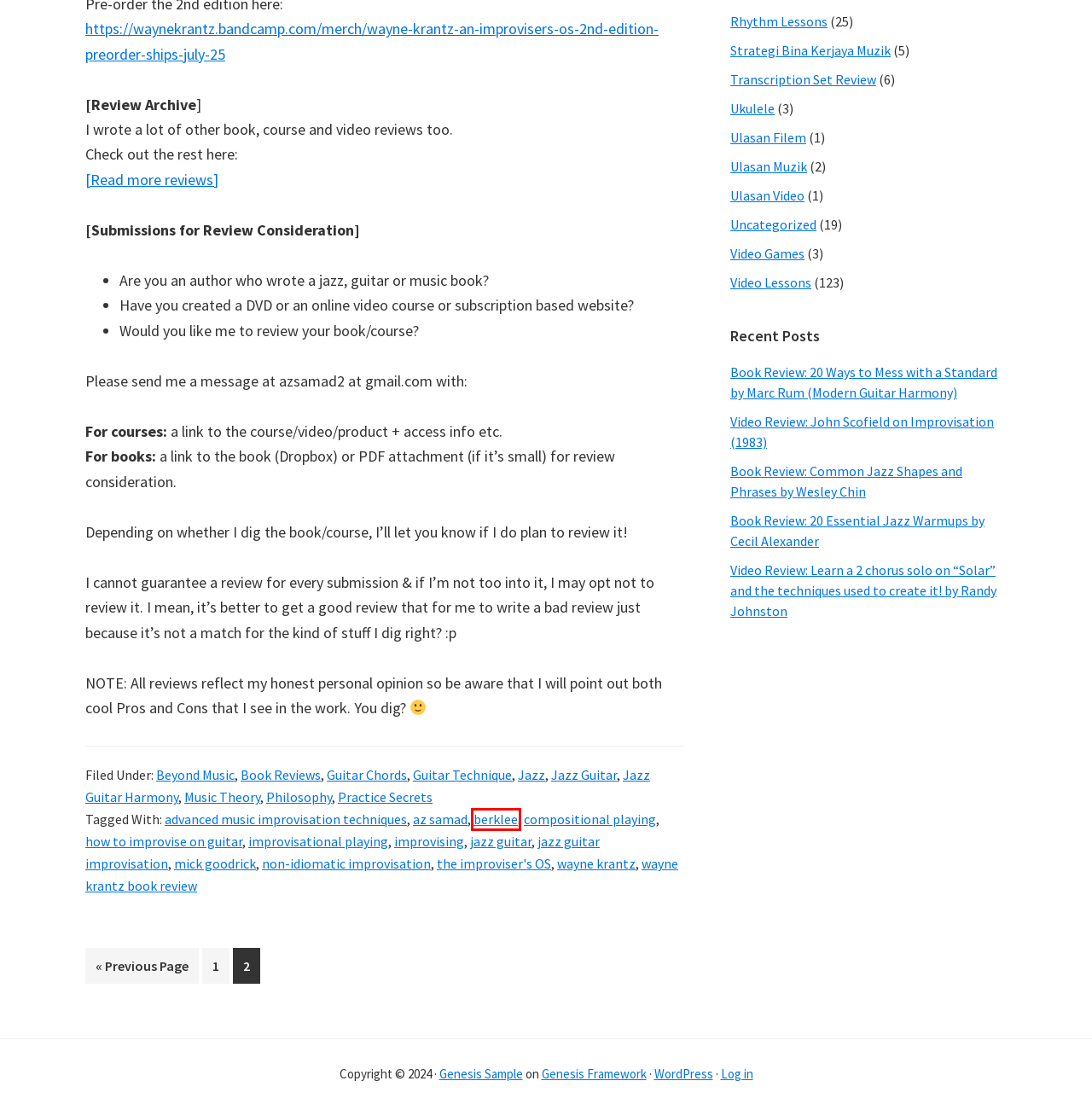A screenshot of a webpage is given, marked with a red bounding box around a UI element. Please select the most appropriate webpage description that fits the new page after clicking the highlighted element. Here are the candidates:
A. jazz guitar
B. Ulasan Video
C. Genesis Framework – Supports HTML5 & Responsive Design
D. Strategi Bina Kerjaya Muzik
E. Ulasan Muzik
F. Philosophy
G. berklee
H. Blog Tool, Publishing Platform, and CMS – WordPress.org

G